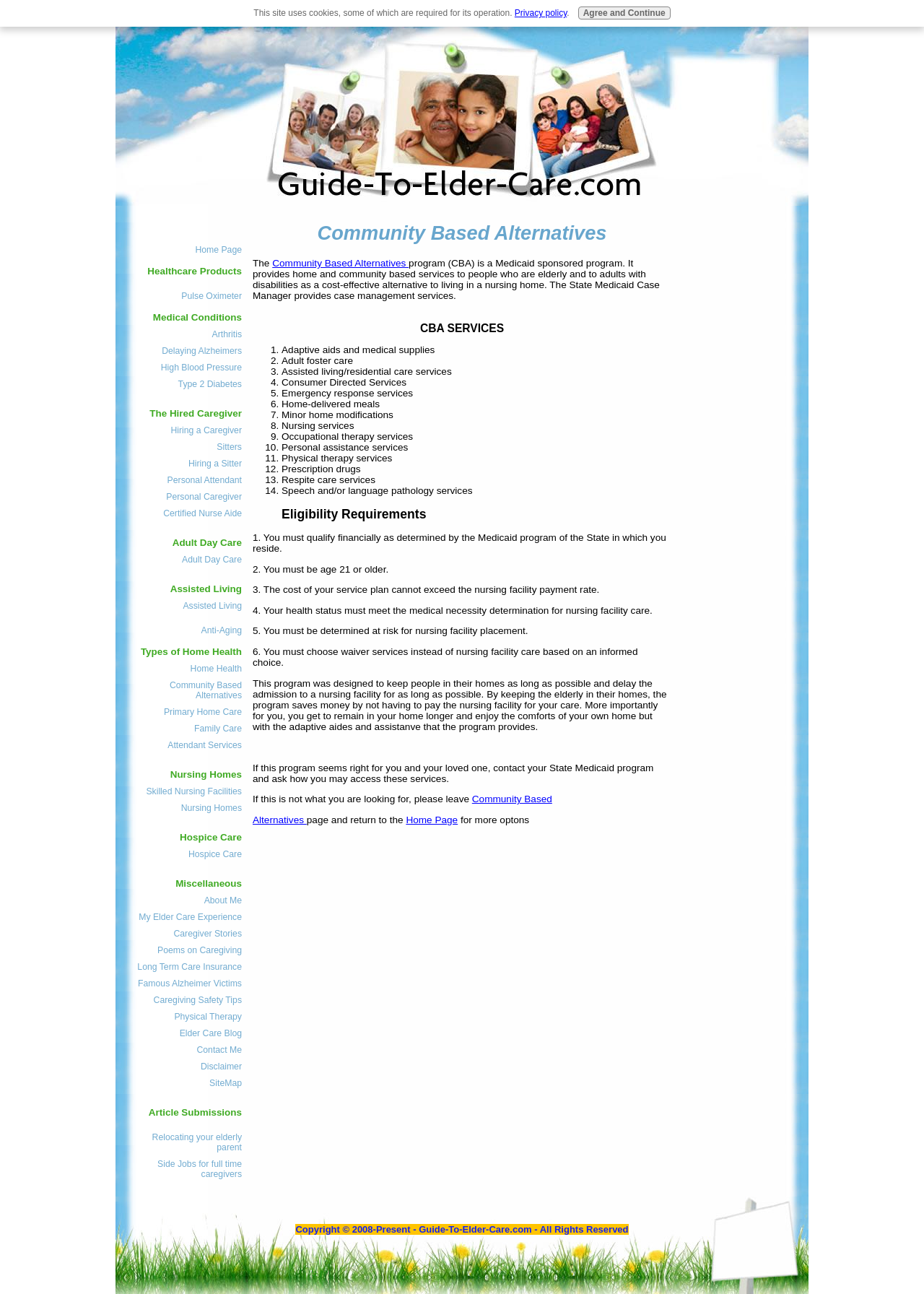Can you find the bounding box coordinates for the UI element given this description: "Domain History"? Provide the coordinates as four float numbers between 0 and 1: [left, top, right, bottom].

None